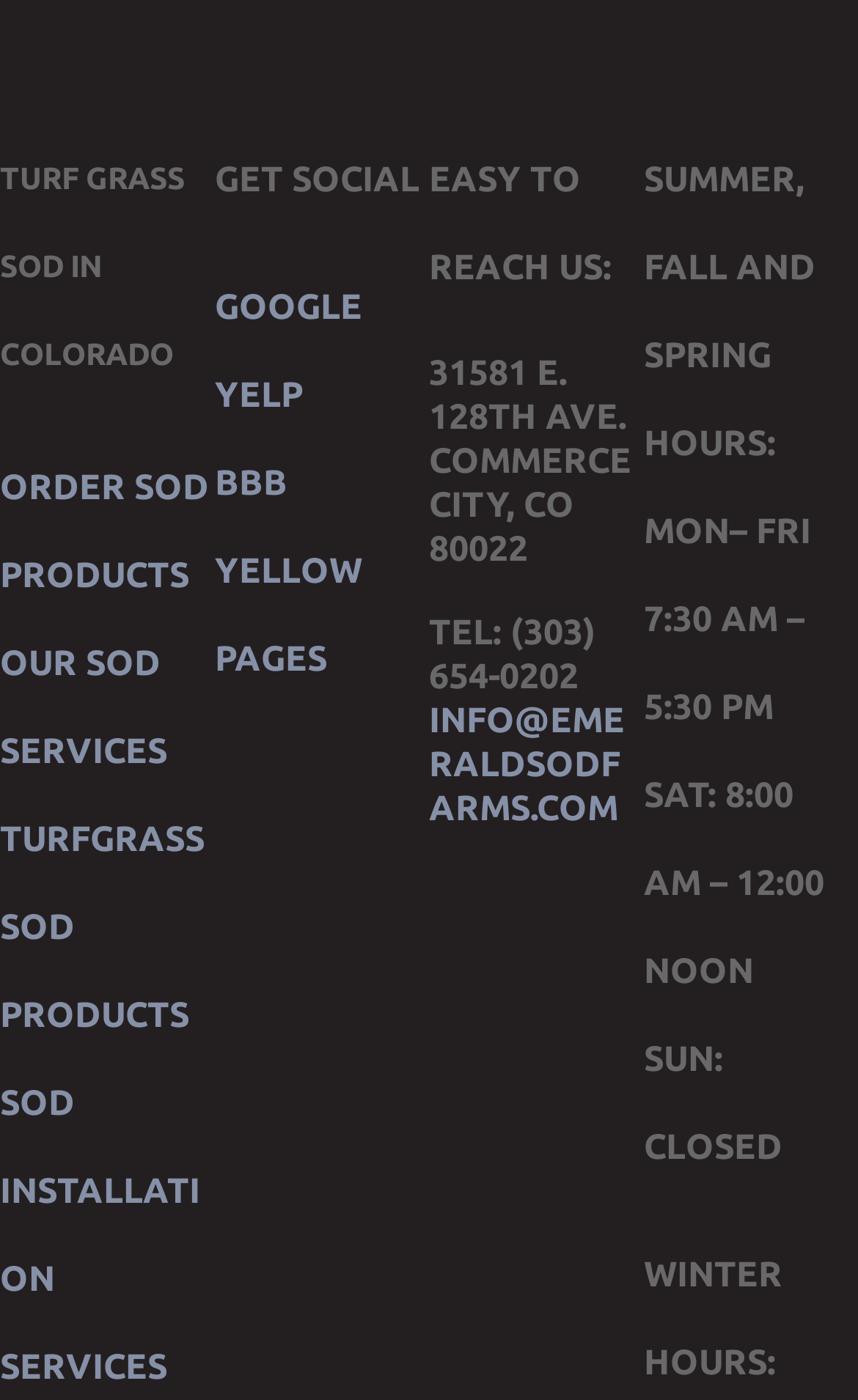Locate the bounding box coordinates of the clickable region to complete the following instruction: "Check summer hours."

[0.75, 0.364, 0.945, 0.518]